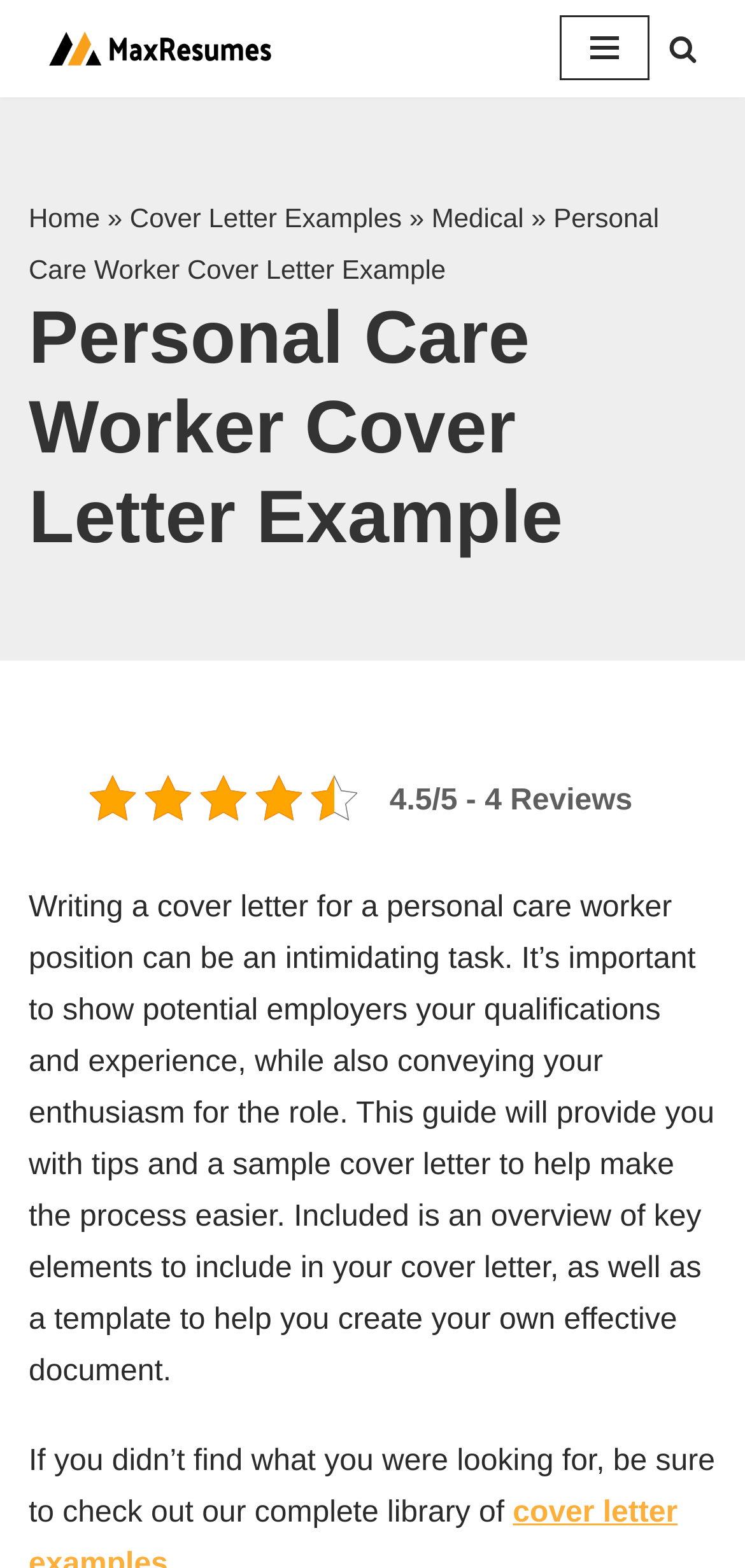Extract the main heading text from the webpage.

Personal Care Worker Cover Letter Example